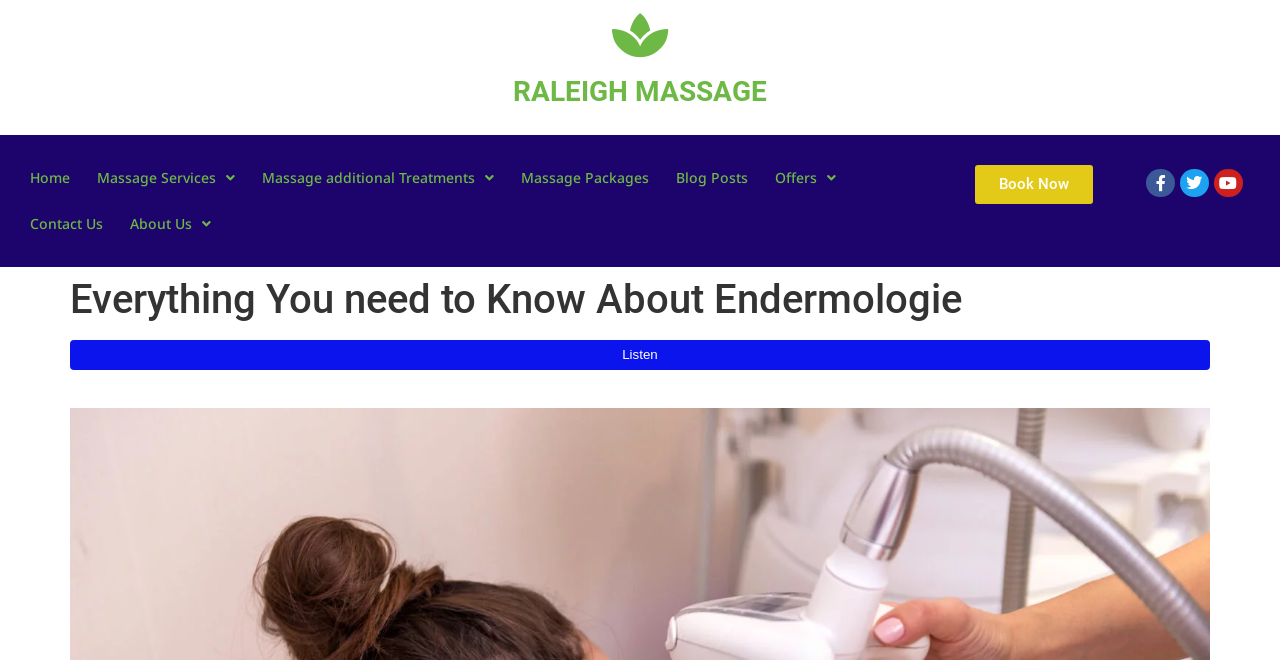Answer the following in one word or a short phrase: 
What is the purpose of the 'Book Now' button?

To book a massage